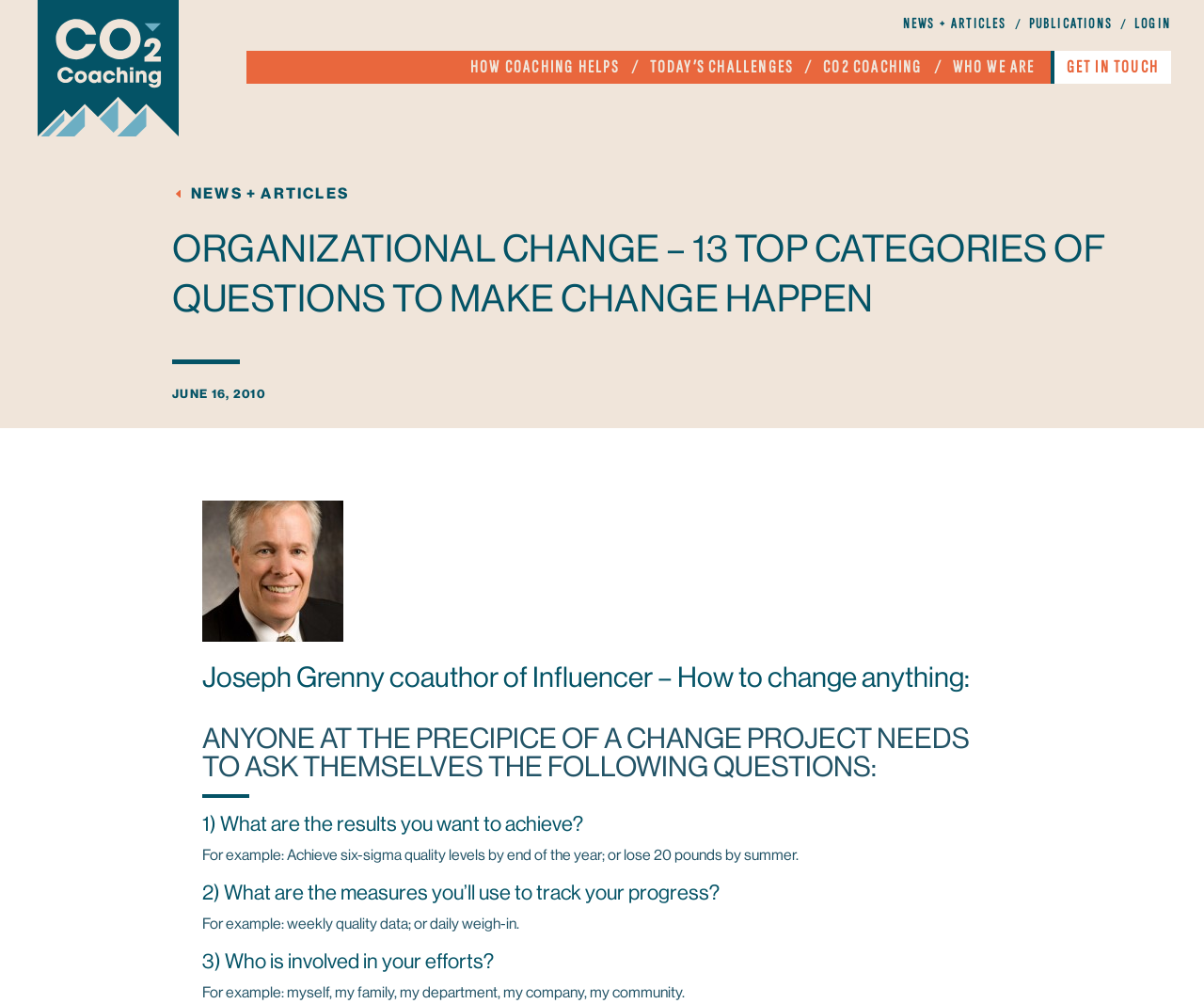Determine the bounding box coordinates of the region to click in order to accomplish the following instruction: "Click on NEWS + ARTICLES". Provide the coordinates as four float numbers between 0 and 1, specifically [left, top, right, bottom].

[0.75, 0.018, 0.836, 0.036]